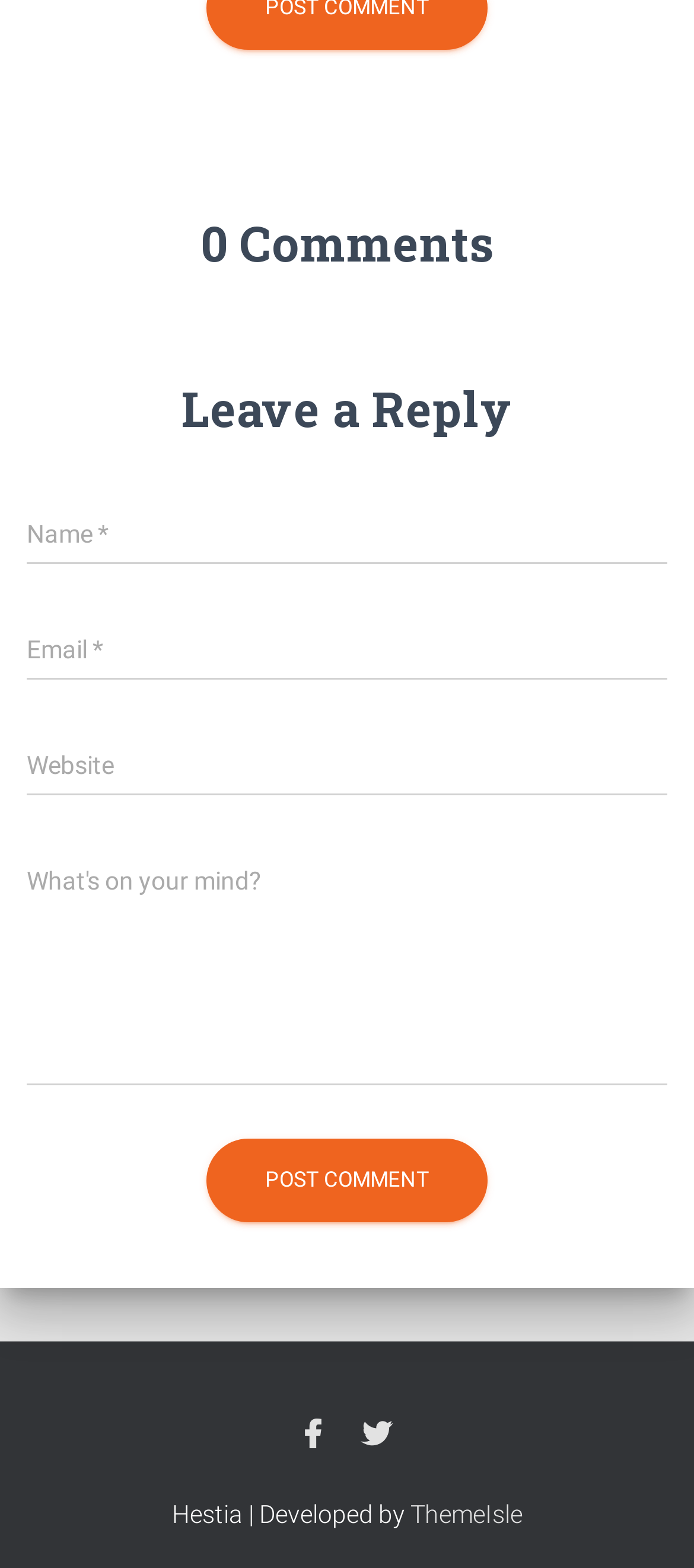Find the bounding box coordinates of the element to click in order to complete the given instruction: "Share on Facebook."

[0.412, 0.89, 0.488, 0.942]